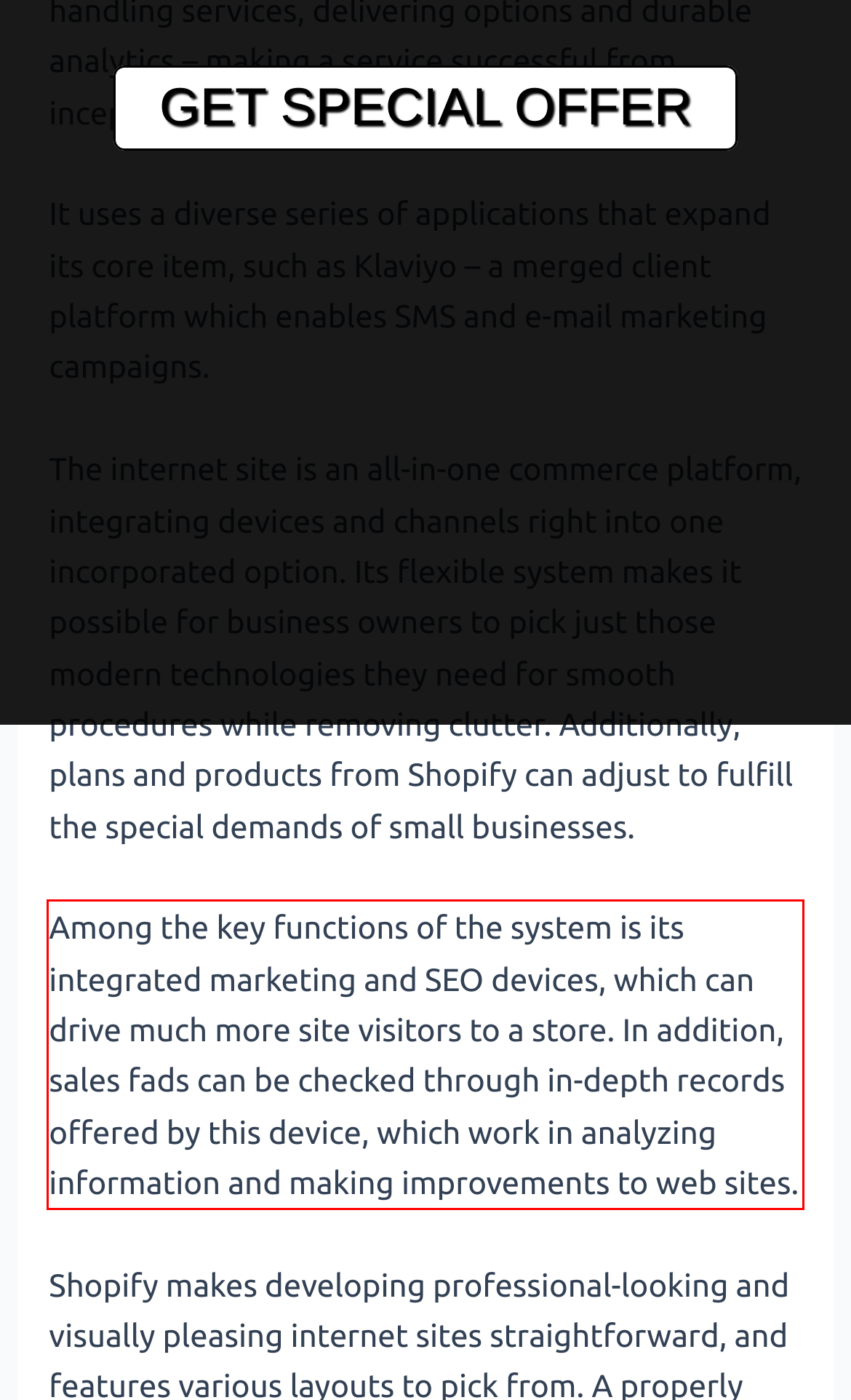Please examine the screenshot of the webpage and read the text present within the red rectangle bounding box.

Among the key functions of the system is its integrated marketing and SEO devices, which can drive much more site visitors to a store. In addition, sales fads can be checked through in-depth records offered by this device, which work in analyzing information and making improvements to web sites.